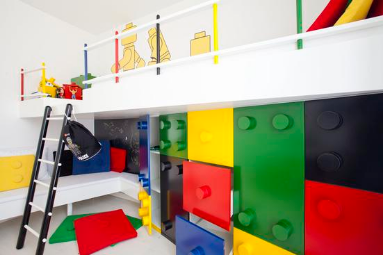Describe the scene depicted in the image with great detail.

The image showcases a vibrant Lego-themed bedroom designed for children, featuring a creative assembly station and ample shelving to display their Lego creations. The room is characterized by colorful Lego block elements integrated into the furniture, with bold blue, yellow, green, red, and black panels that add a playful touch. A cozy sleeping area is situated elevated above, with white railings for safety, emphasizing both fun and functionality. A sleek black ladder provides access to the lofted space, while soft red cushions on the floor invite relaxation and playtime. This design not only fosters creativity but also encourages organization and teamwork among young builders, making it a perfect space for imaginative play and restful sleep.